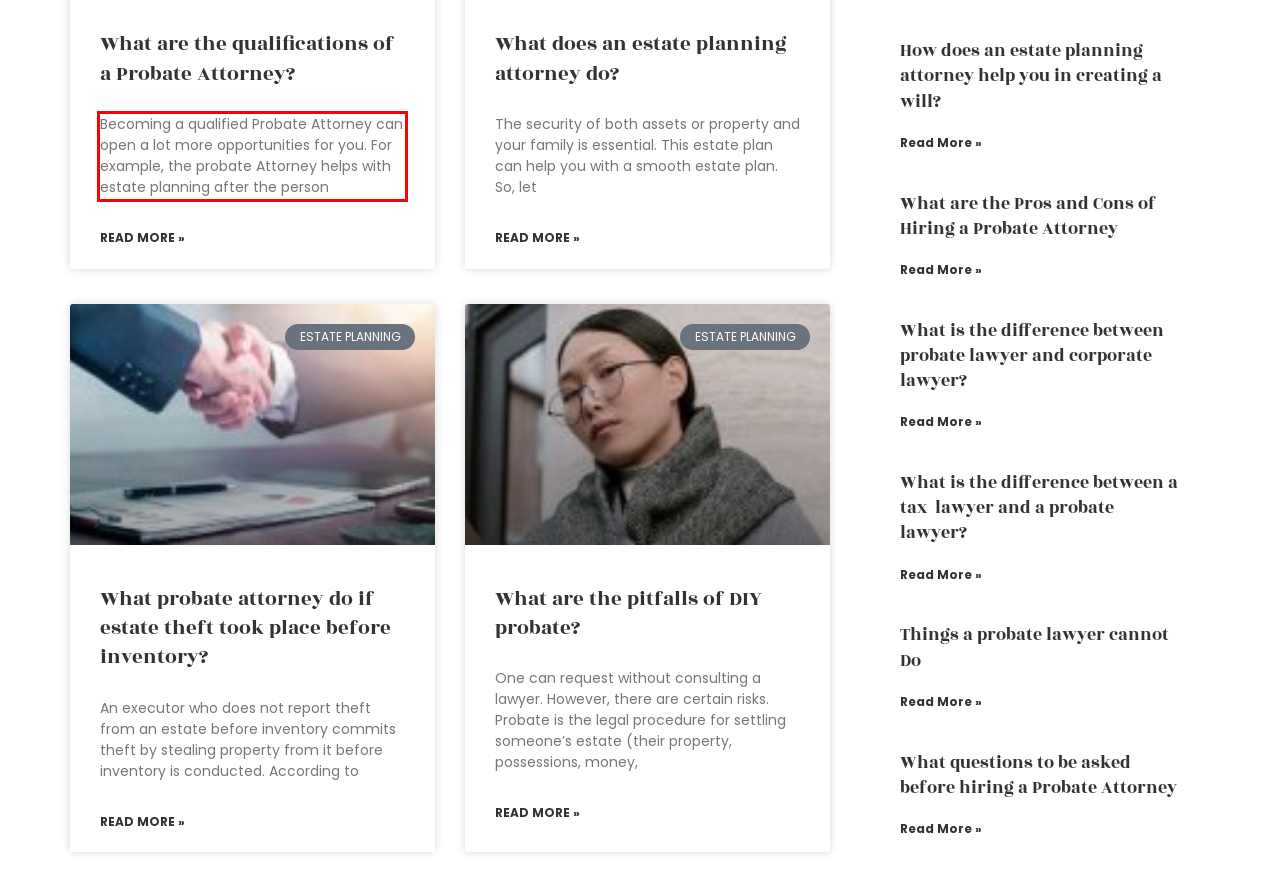Given the screenshot of the webpage, identify the red bounding box, and recognize the text content inside that red bounding box.

Becoming a qualified Probate Attorney can open a lot more opportunities for you. For example, the probate Attorney helps with estate planning after the person